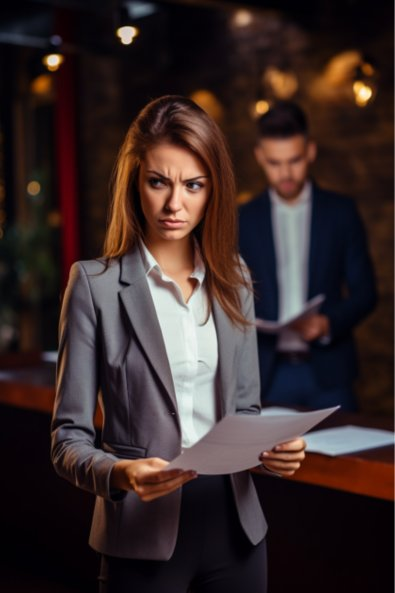What is the man in the background holding?
From the image, provide a succinct answer in one word or a short phrase.

Papers